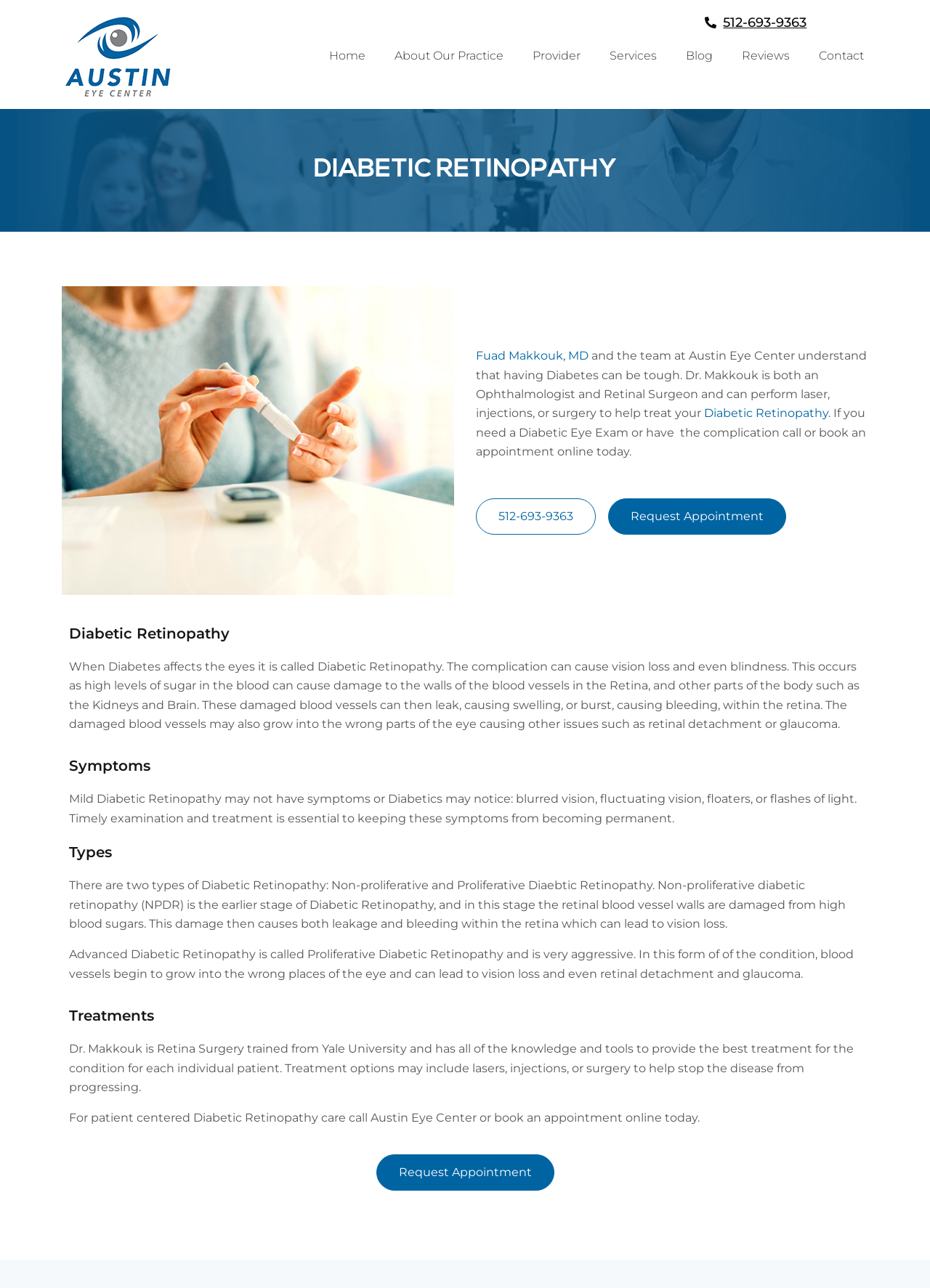What are the two types of Diabetic Retinopathy mentioned on the webpage?
Using the information from the image, provide a comprehensive answer to the question.

According to the webpage, there are two types of Diabetic Retinopathy: Non-proliferative Diabetic Retinopathy (NPDR) and Proliferative Diabetic Retinopathy. NPDR is the earlier stage of Diabetic Retinopathy, and in this stage, the retinal blood vessel walls are damaged from high blood sugars. Proliferative Diabetic Retinopathy is a more advanced and aggressive form of the condition.